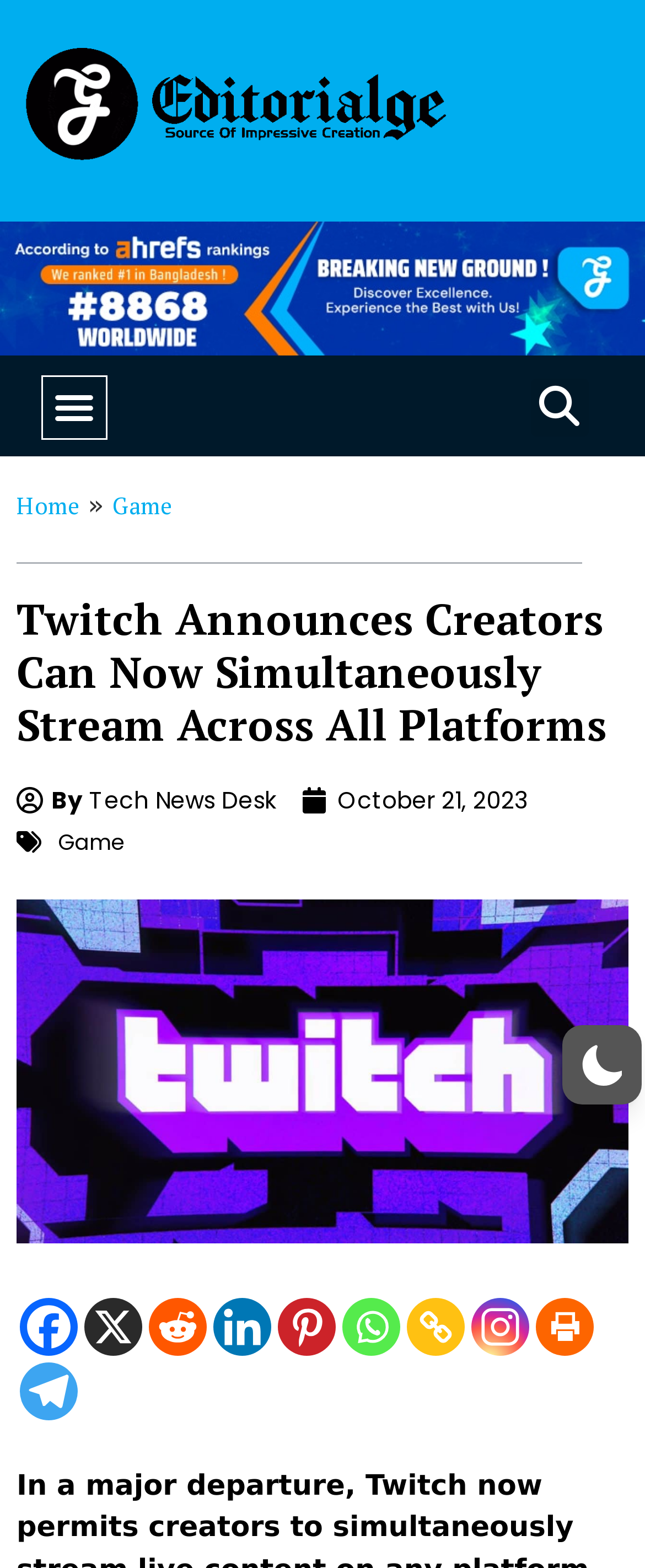Answer the following query with a single word or phrase:
What is the name of the platform mentioned in the article?

Twitch